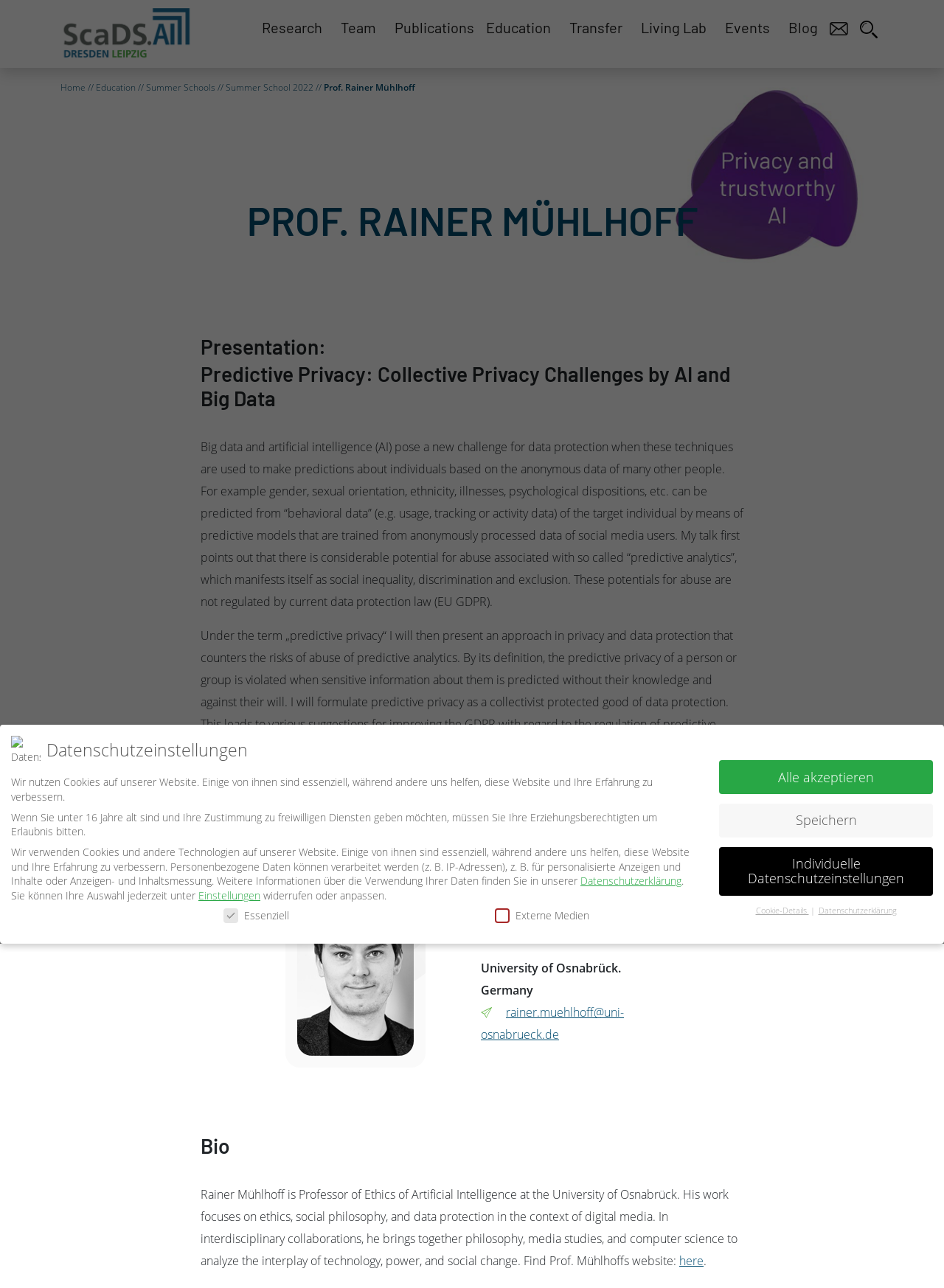Please find the bounding box coordinates of the element that needs to be clicked to perform the following instruction: "Click the 'Research' link". The bounding box coordinates should be four float numbers between 0 and 1, represented as [left, top, right, bottom].

[0.271, 0.012, 0.348, 0.03]